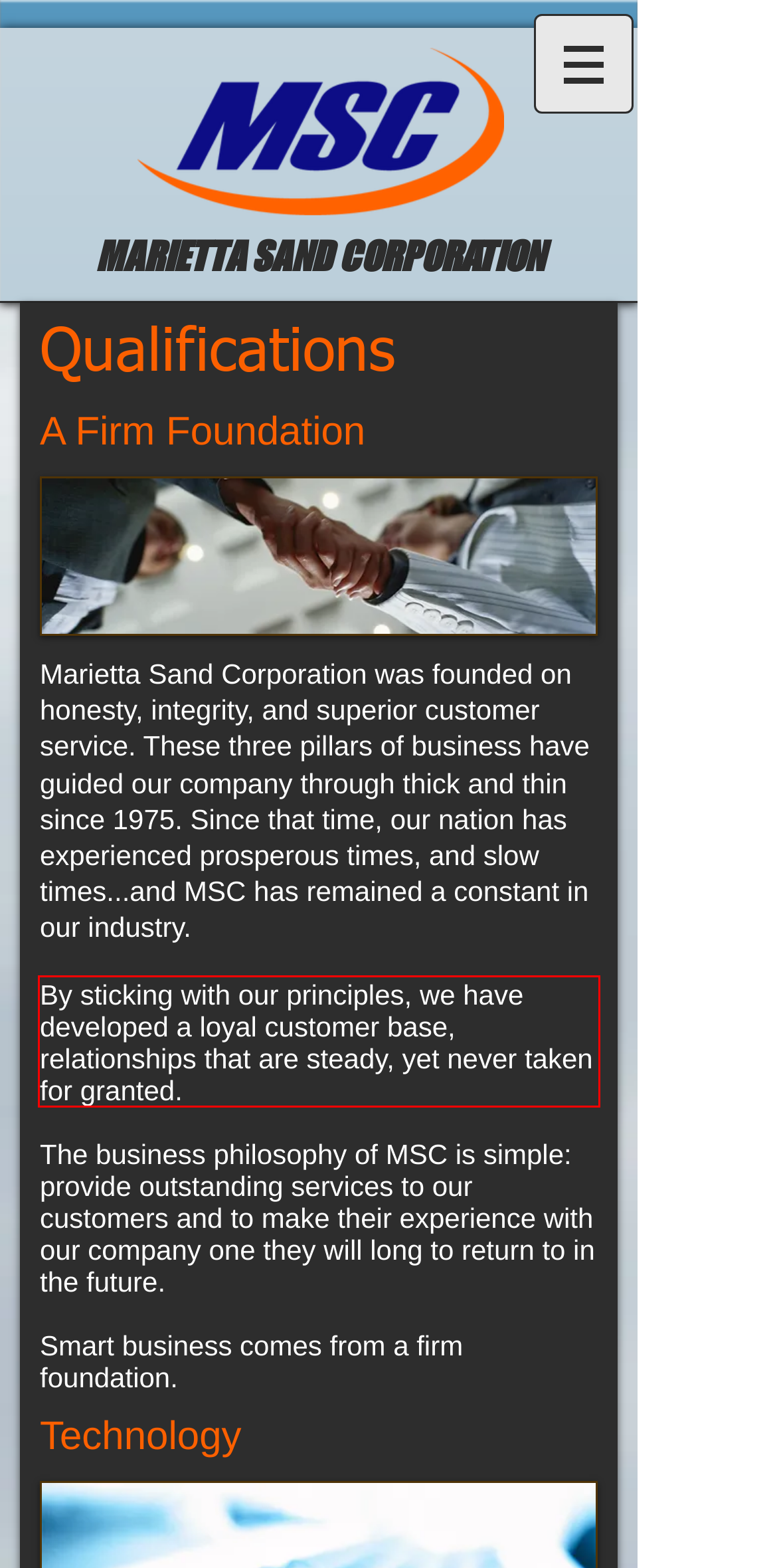With the given screenshot of a webpage, locate the red rectangle bounding box and extract the text content using OCR.

By sticking with our principles, we have developed a loyal customer base, relationships that are steady, yet never taken for granted.